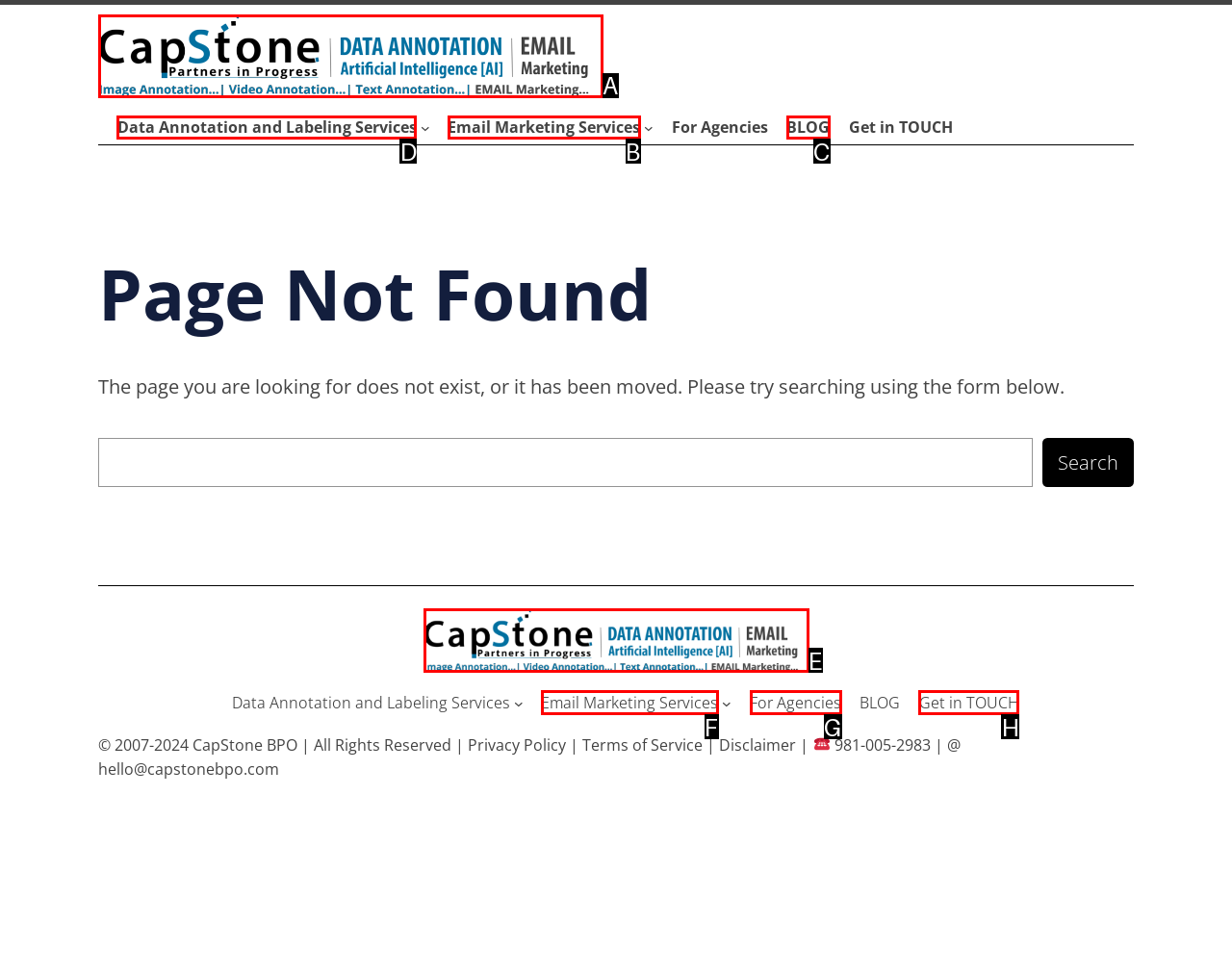Identify the correct option to click in order to complete this task: Go to Data Annotation and Labeling Services
Answer with the letter of the chosen option directly.

D